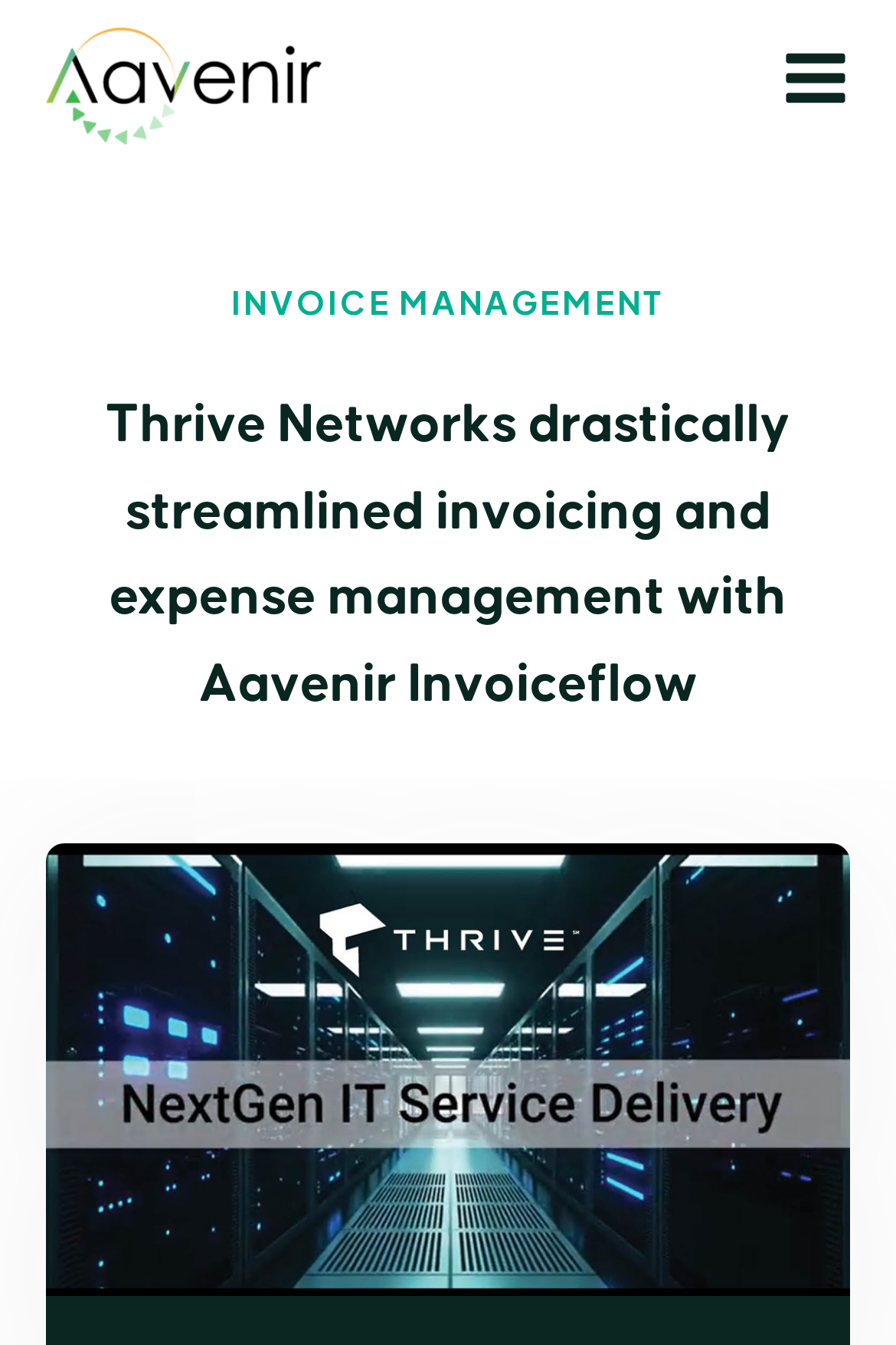Please locate the bounding box coordinates of the element's region that needs to be clicked to follow the instruction: "Learn more about Aavenir Invoiceflow". The bounding box coordinates should be provided as four float numbers between 0 and 1, i.e., [left, top, right, bottom].

[0.128, 0.674, 0.372, 0.701]